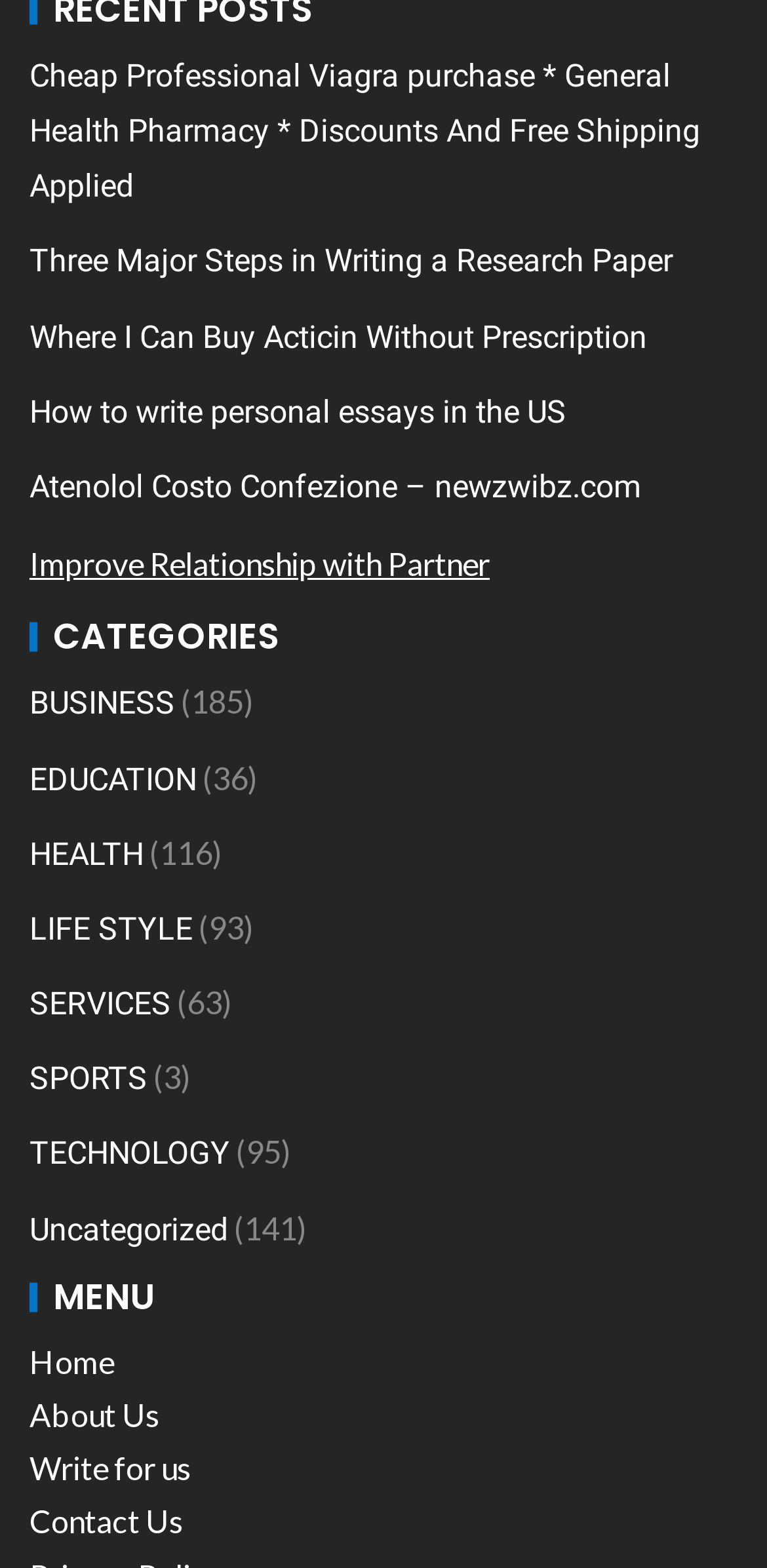Refer to the image and provide an in-depth answer to the question:
How many categories are there?

I counted the number of links under the 'CATEGORIES' heading, which are 'BUSINESS', 'EDUCATION', 'HEALTH', 'LIFE STYLE', 'SERVICES', 'SPORTS', 'TECHNOLOGY', and 'Uncategorized'. There are 9 categories in total.